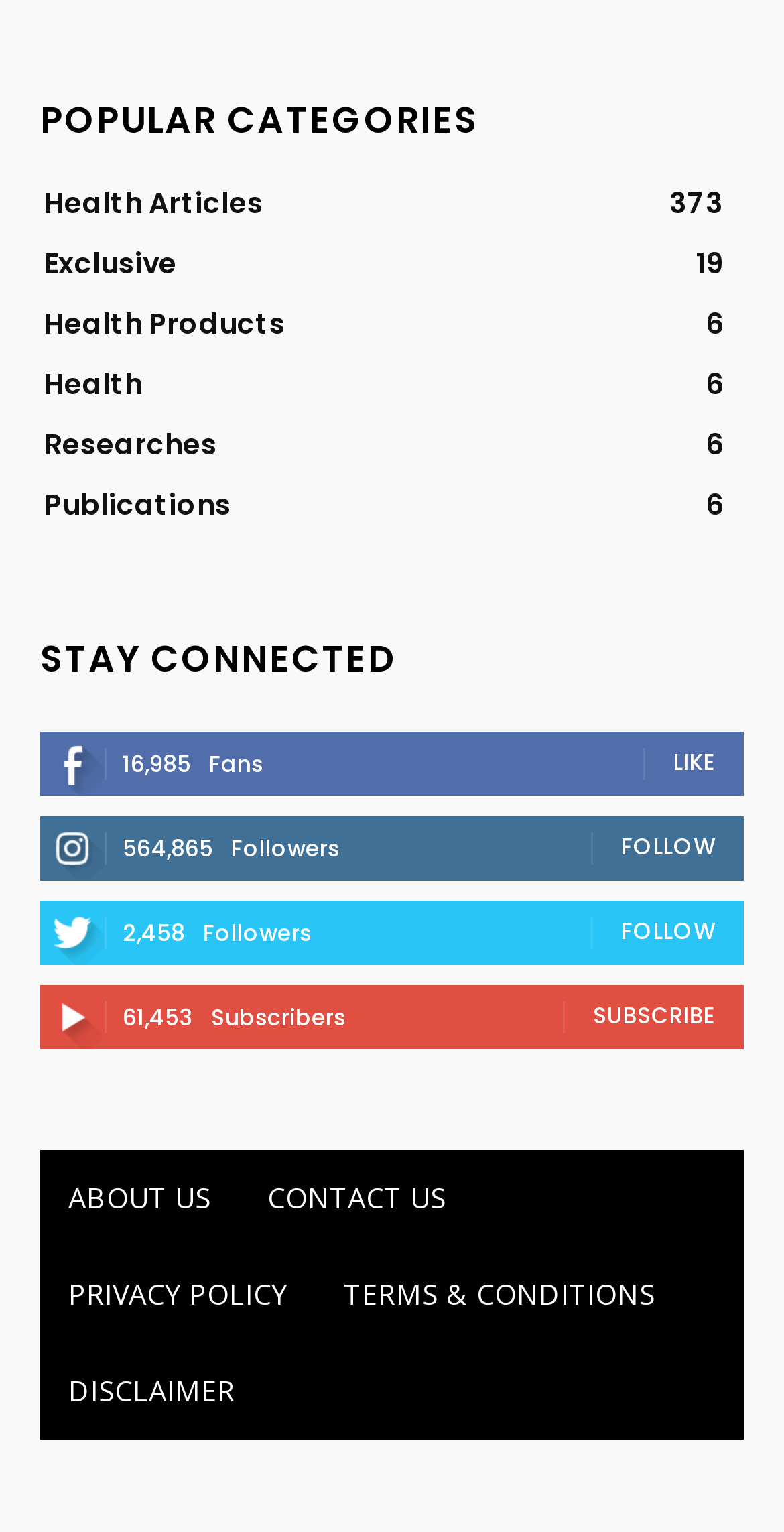Could you specify the bounding box coordinates for the clickable section to complete the following instruction: "Follow the page"?

[0.792, 0.542, 0.913, 0.563]